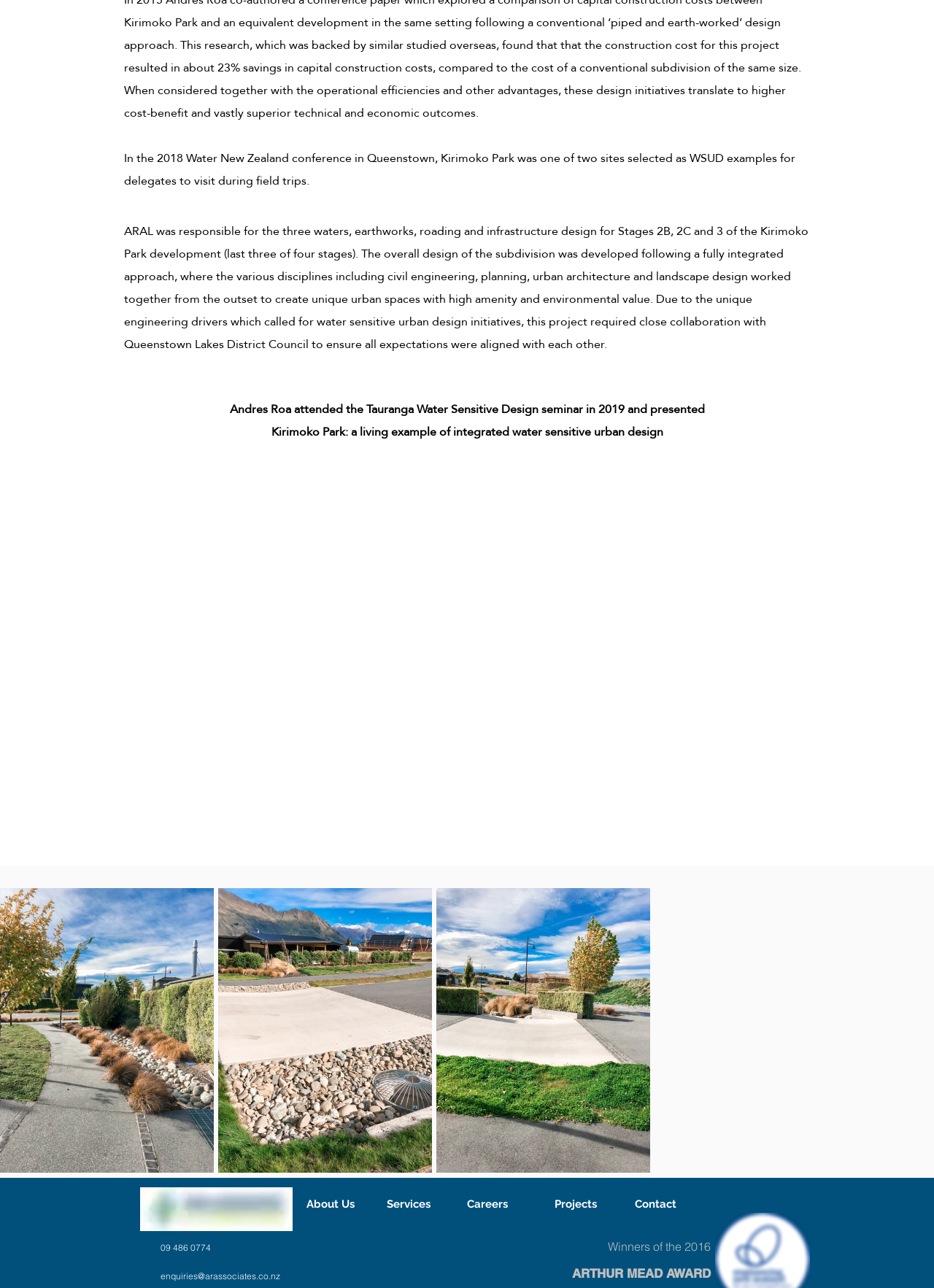Give a succinct answer to this question in a single word or phrase: 
What is the company responsible for the design of Kirimoko Park?

ARAL